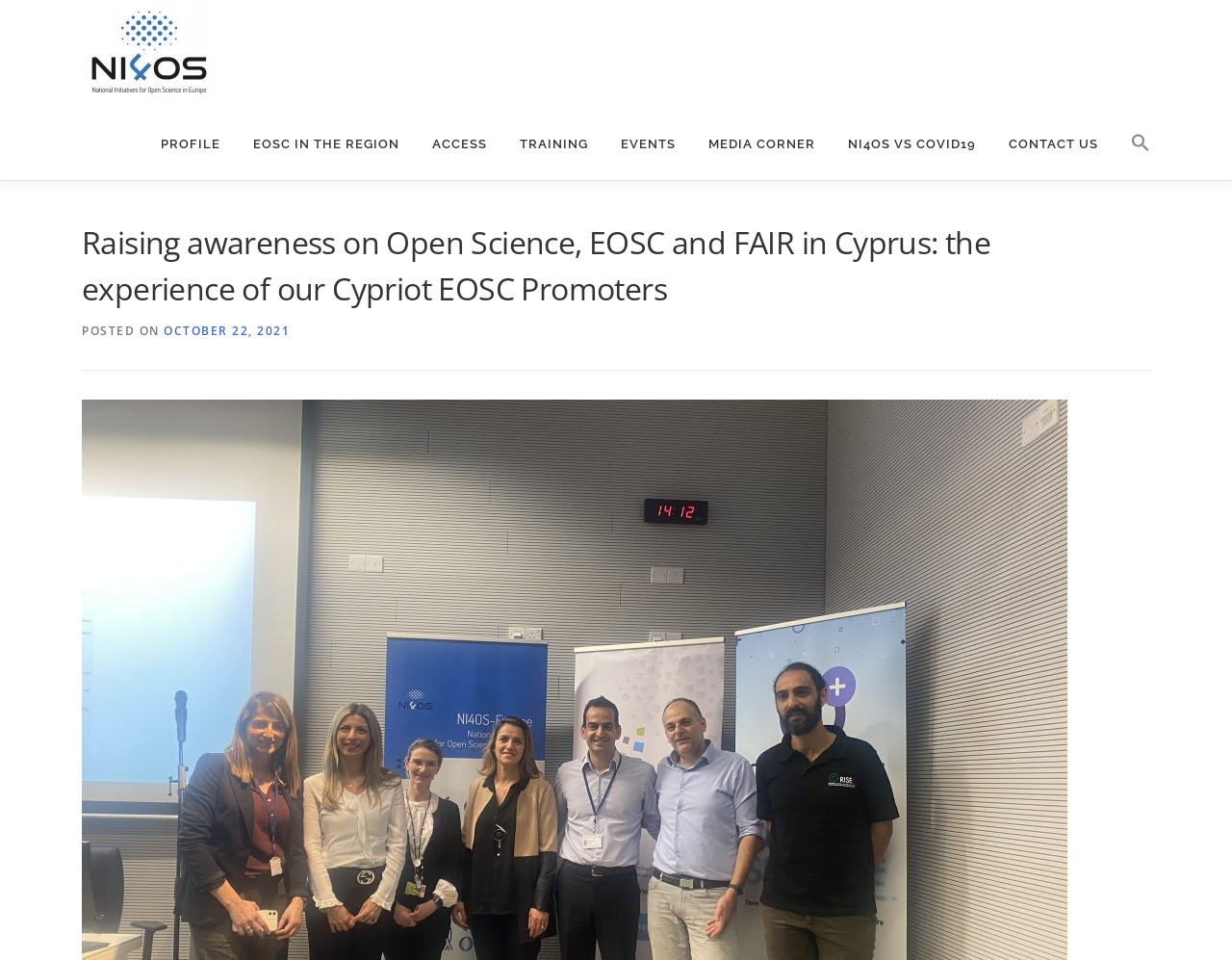Please determine the bounding box coordinates of the element to click on in order to accomplish the following task: "view profile". Ensure the coordinates are four float numbers ranging from 0 to 1, i.e., [left, top, right, bottom].

[0.117, 0.112, 0.192, 0.188]